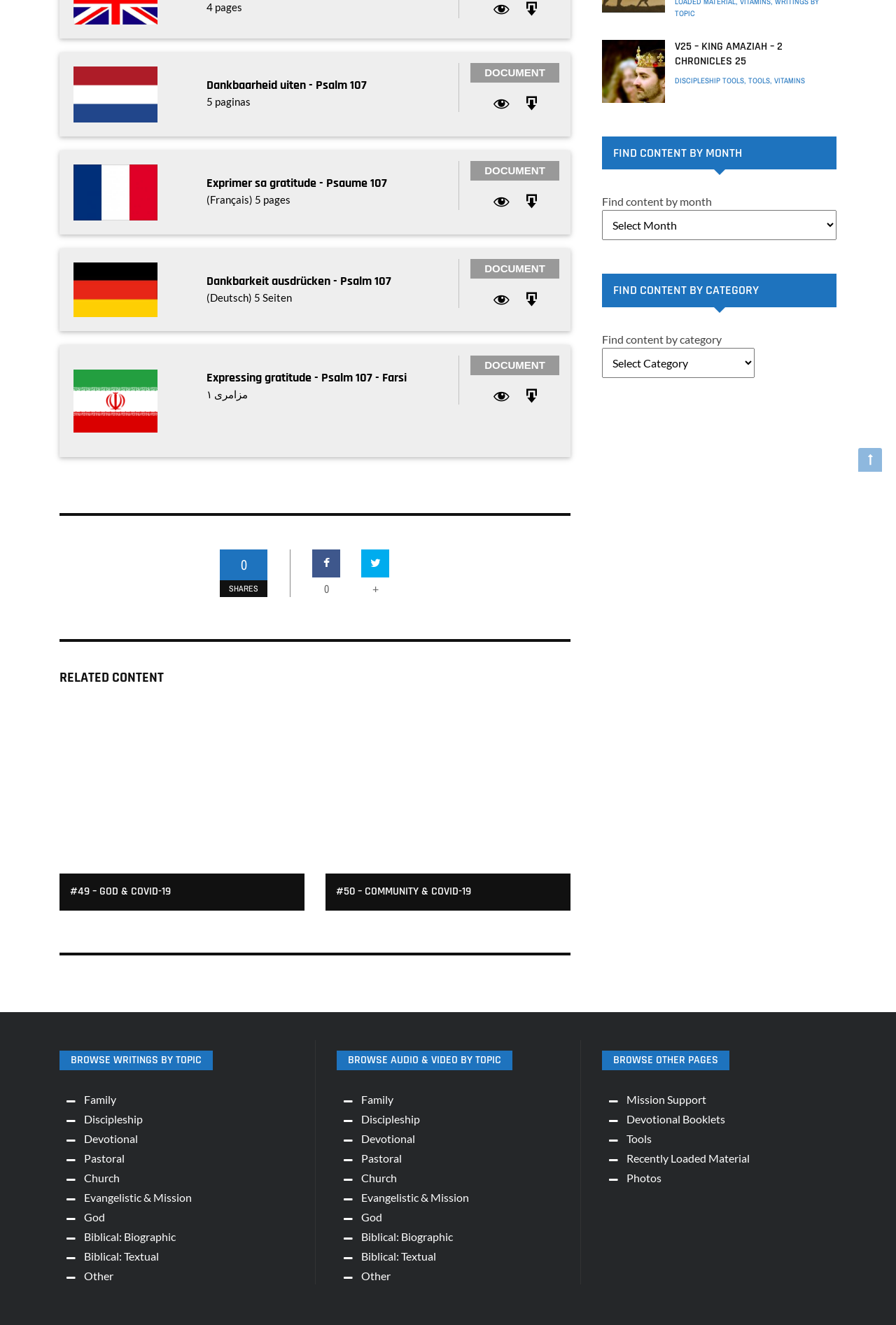Calculate the bounding box coordinates of the UI element given the description: "Other".

[0.094, 0.958, 0.127, 0.968]